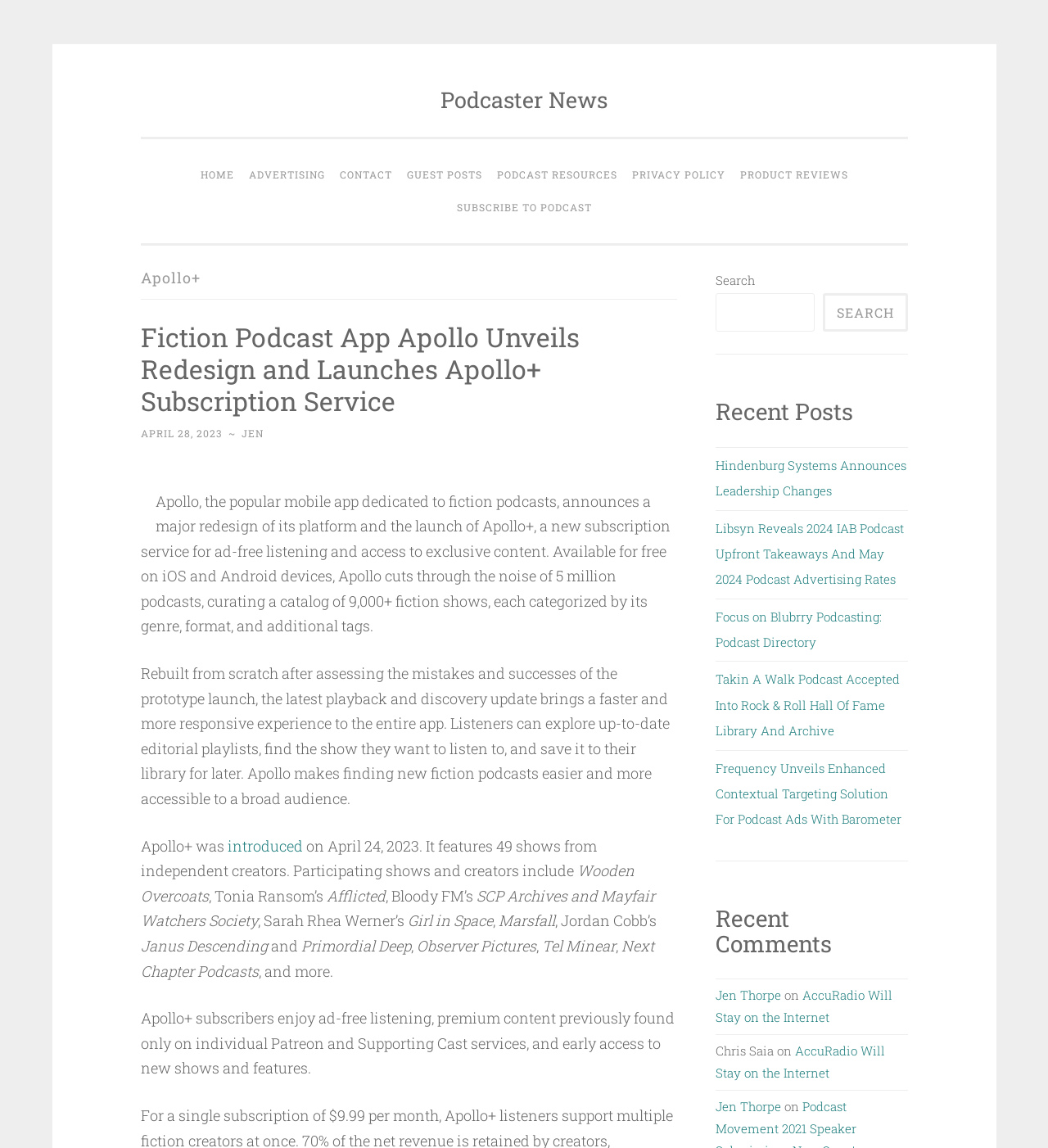Identify the bounding box coordinates for the element you need to click to achieve the following task: "Check the 'Recent Posts' section". The coordinates must be four float values ranging from 0 to 1, formatted as [left, top, right, bottom].

[0.683, 0.348, 0.866, 0.37]